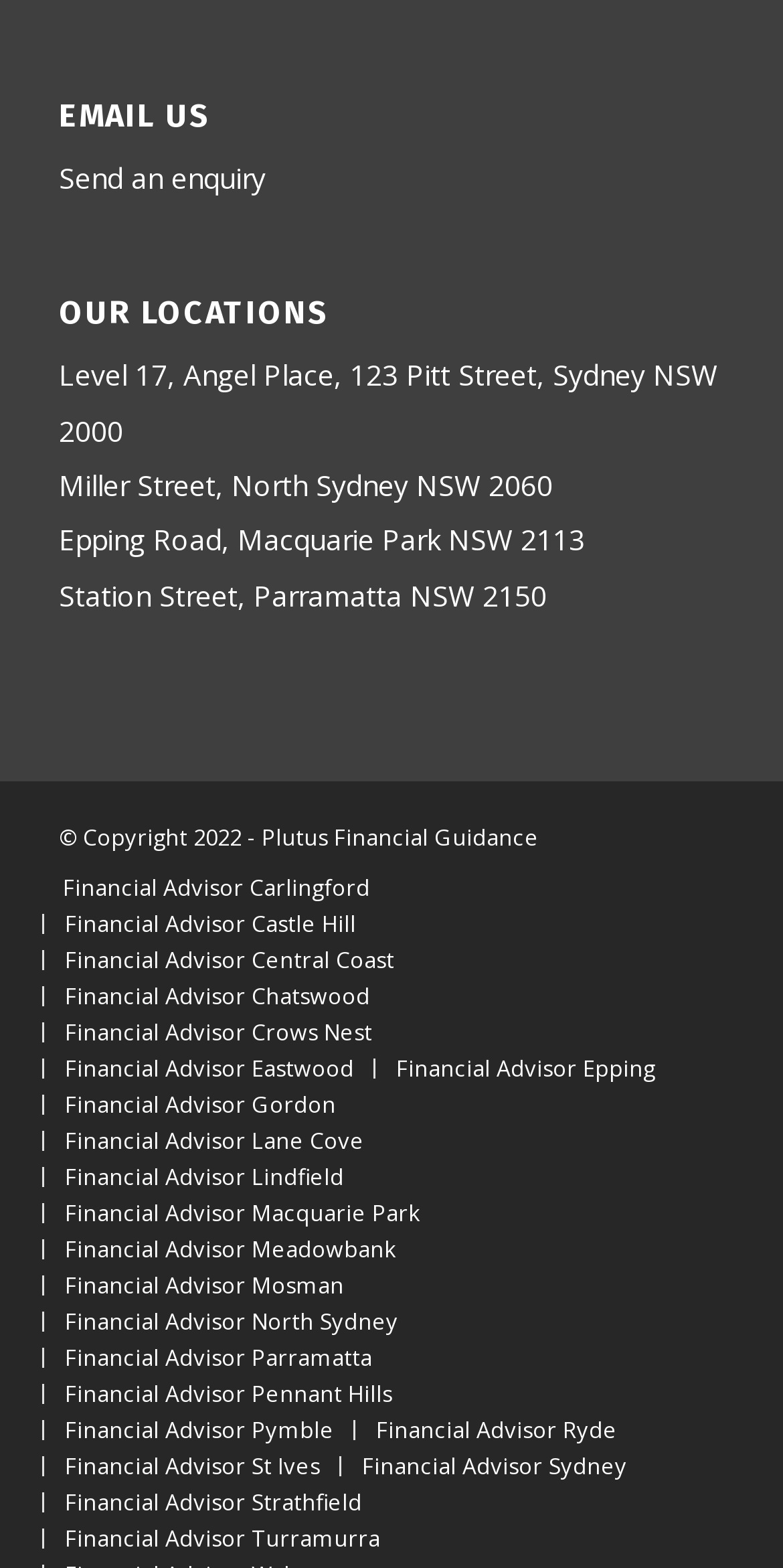Find the bounding box coordinates for the UI element whose description is: "Station Street, Parramatta NSW 2150". The coordinates should be four float numbers between 0 and 1, in the format [left, top, right, bottom].

[0.075, 0.367, 0.698, 0.392]